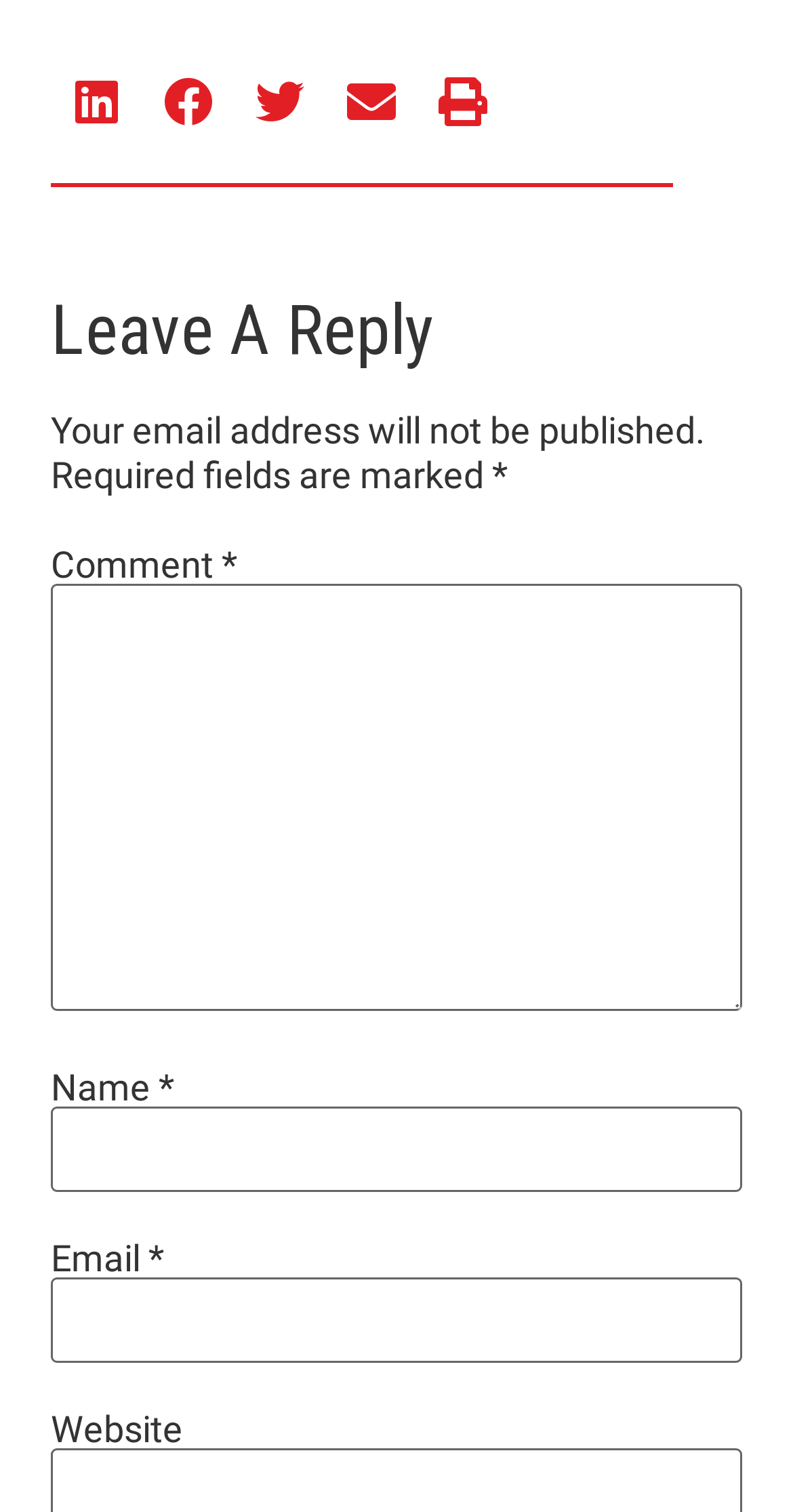Locate the bounding box coordinates of the clickable region to complete the following instruction: "Enter your email."

[0.064, 0.845, 0.936, 0.902]